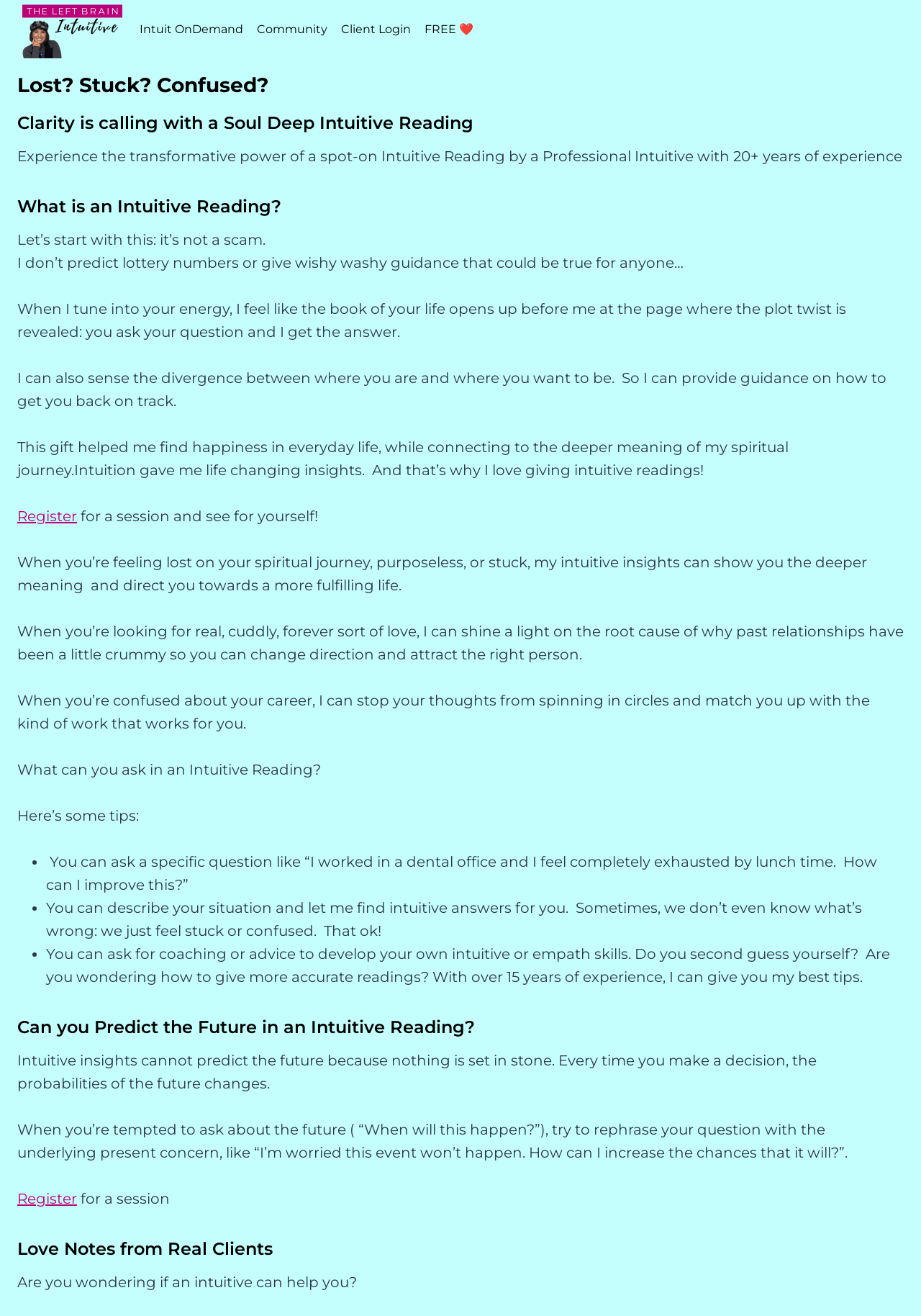Give a one-word or one-phrase response to the question: 
What is the purpose of an Intuitive Reading?

To gain clarity